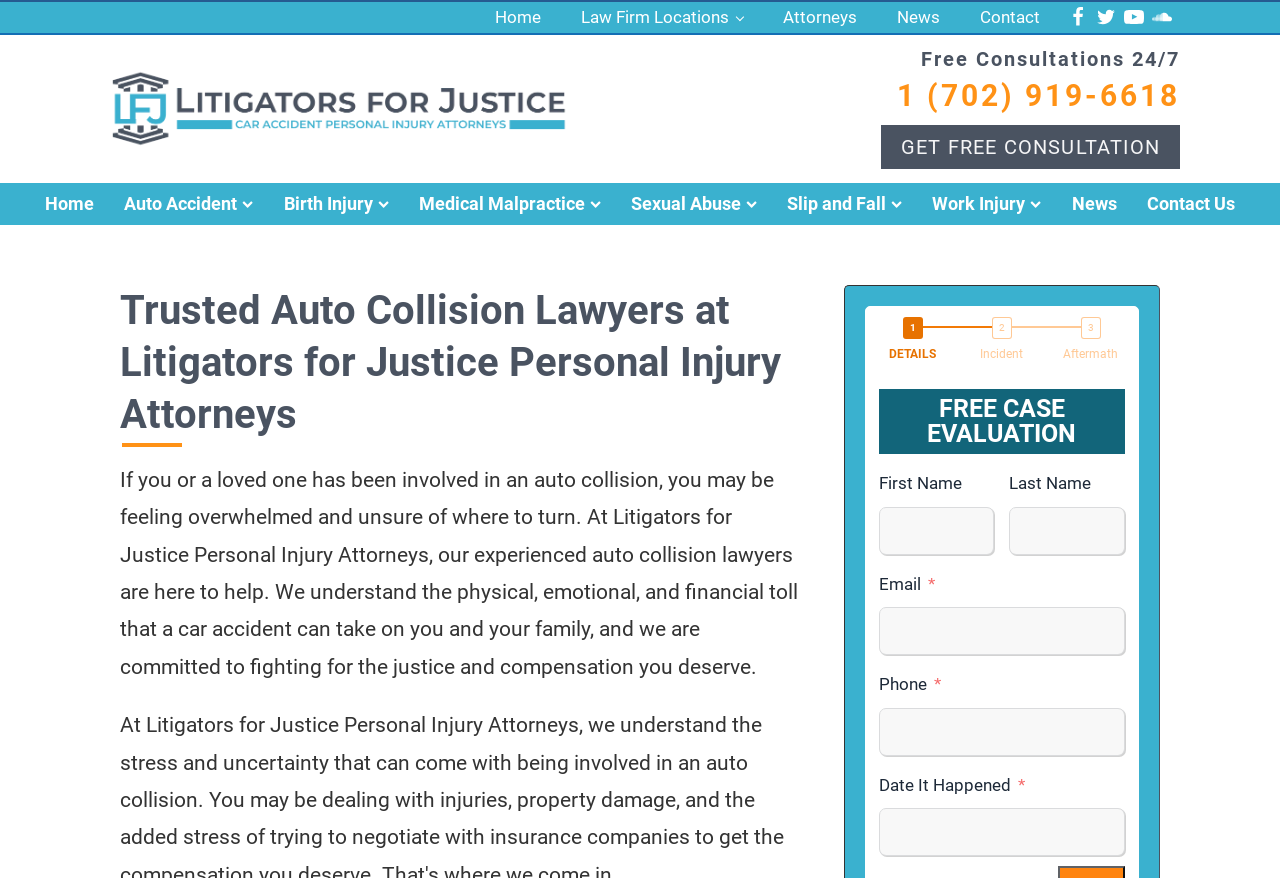Determine the bounding box coordinates of the area to click in order to meet this instruction: "Click the 'GET FREE CONSULTATION' button".

[0.688, 0.142, 0.922, 0.192]